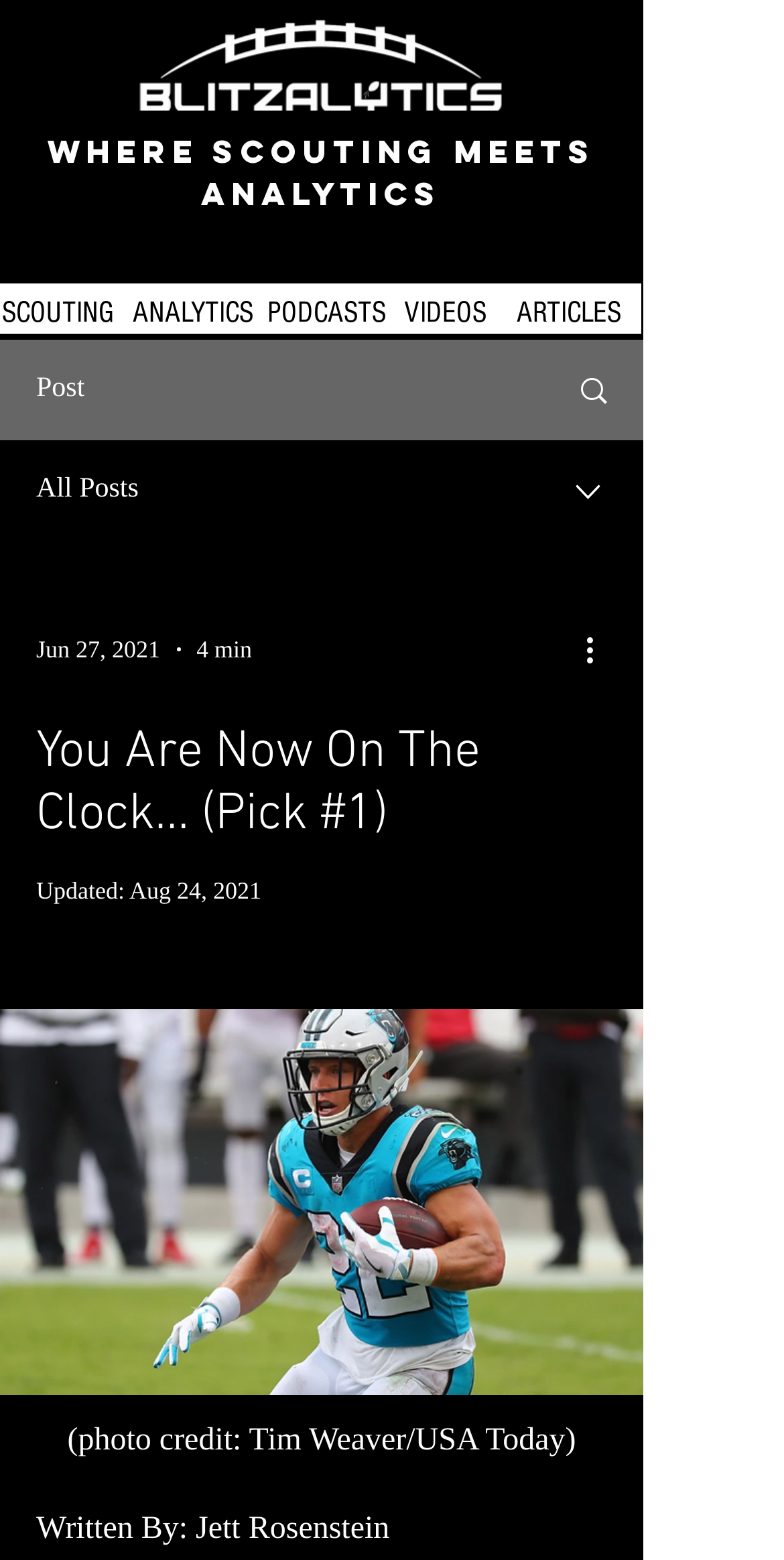Provide a short answer to the following question with just one word or phrase: What is the photo credit for?

Tim Weaver/USA Today